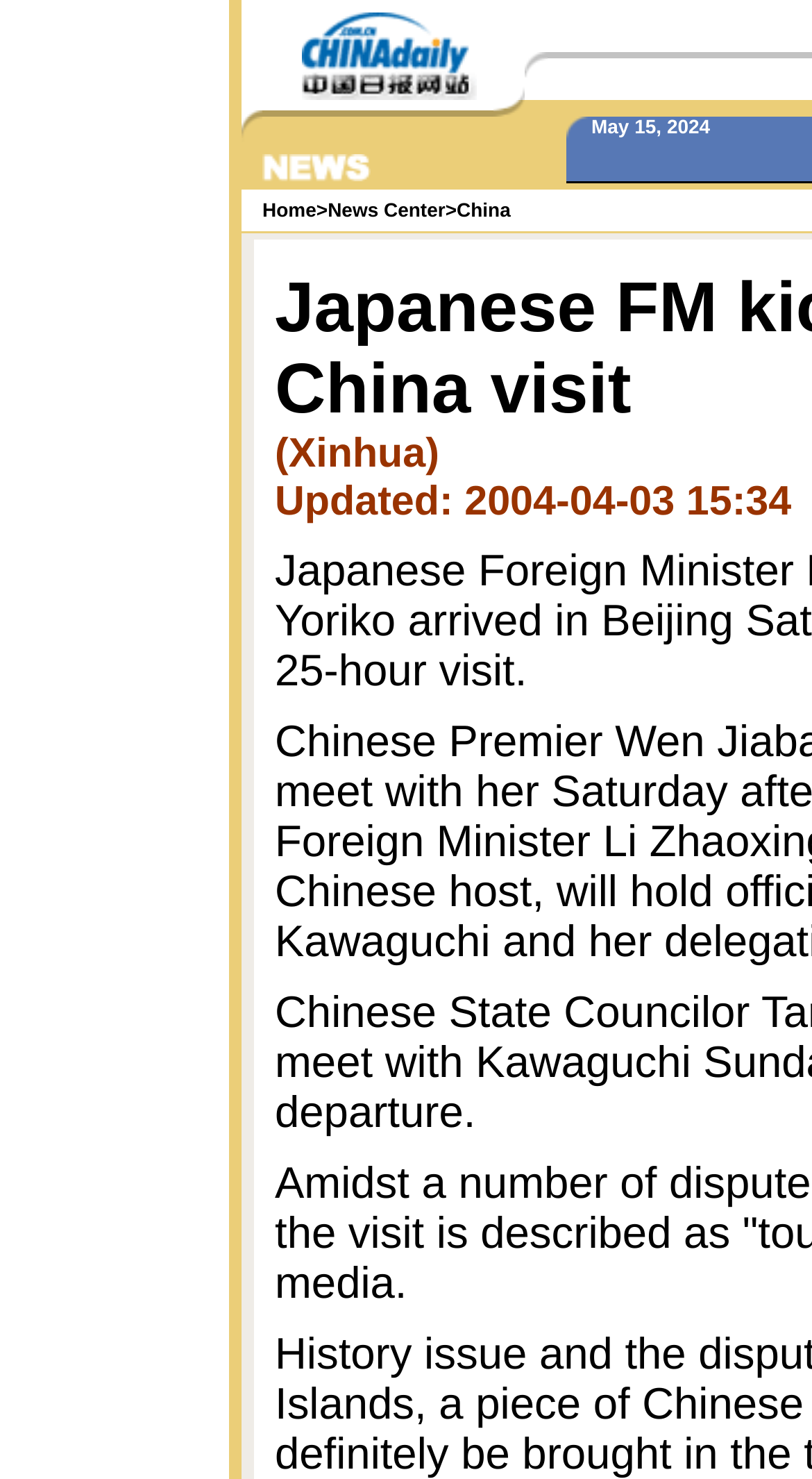How many table cells are in the first row? Based on the screenshot, please respond with a single word or phrase.

5